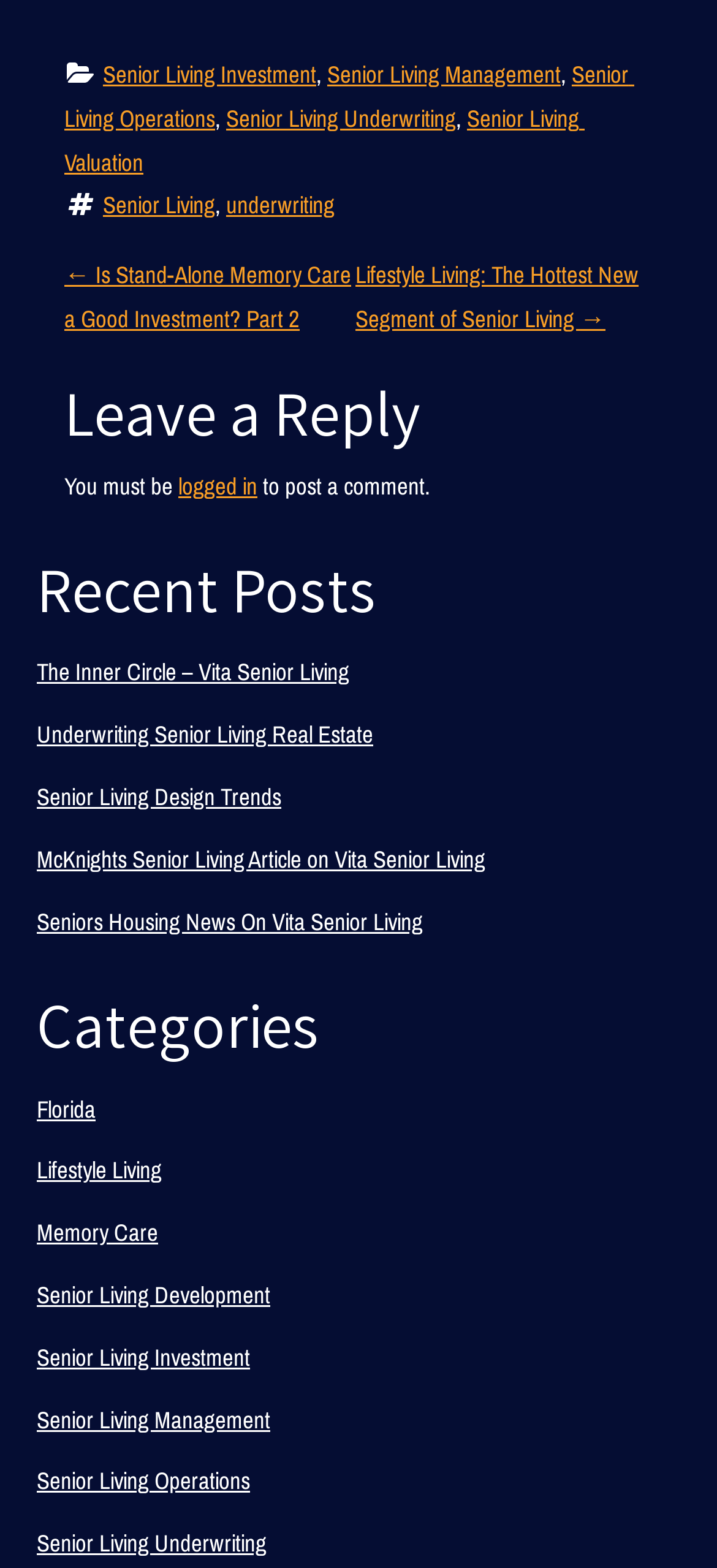How many recent posts are listed?
Answer with a single word or phrase by referring to the visual content.

5